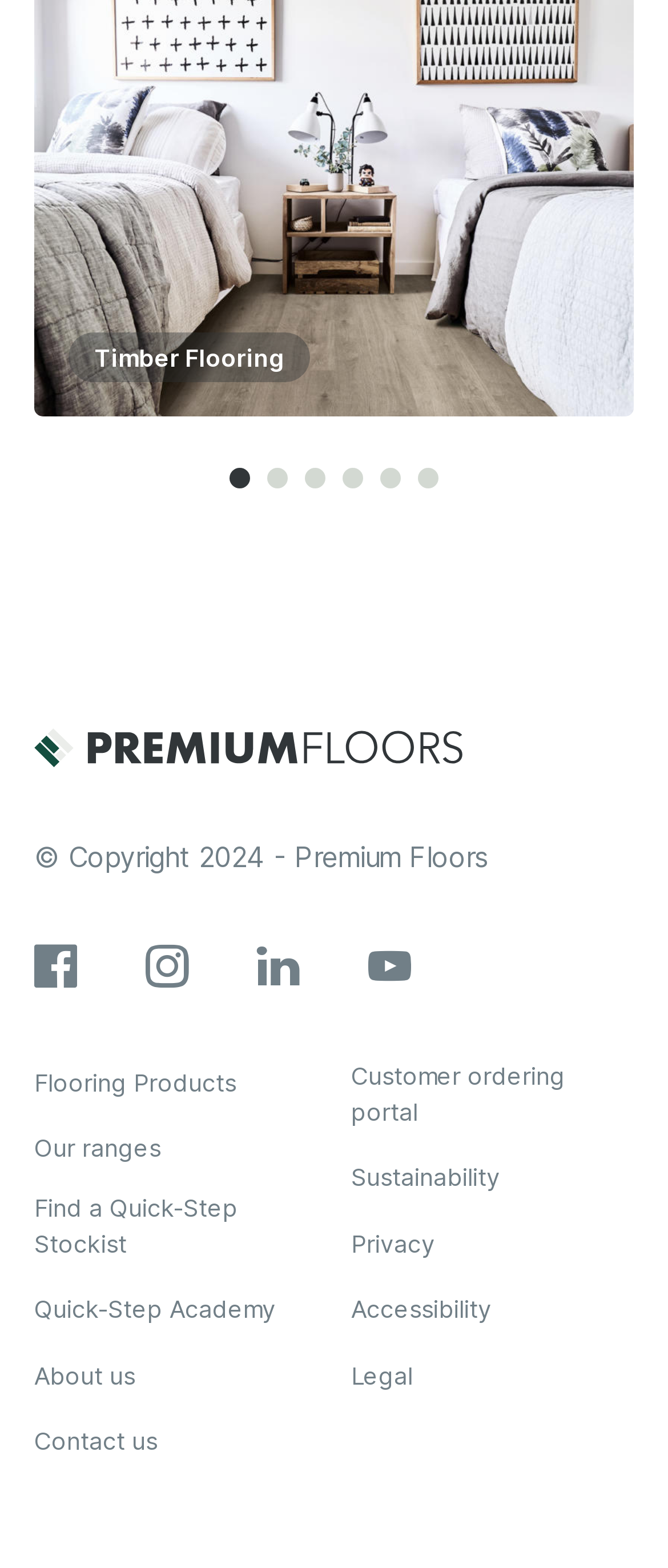Respond with a single word or phrase:
What is the name of the company?

Premium Floors